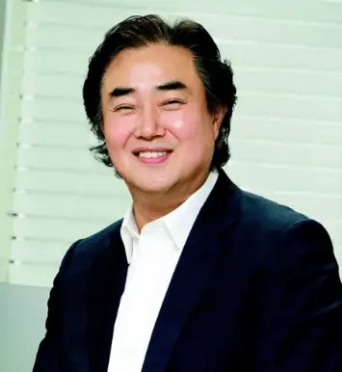Generate a comprehensive description of the image.

The image features Fa Park, the founder of Color Street, a multi-level marketing beauty company based in New Jersey. Park is depicted smiling confidently, dressed in a smart dark blazer over a white shirt, suggesting a professional demeanor. The backdrop of the image appears to be a well-lit office space, enhancing the image's focus on him. Under his leadership, Color Street has grown significantly since its inception in 2017, focusing on innovative nail polish strips that offer a high-quality, easy-to-apply option for consumers. The company, inspired by the vibrant atmosphere of New York City, has also made notable revenue strides, generating over $120 million in 2019 and having more than 6,000 consultants currently representing the brand.